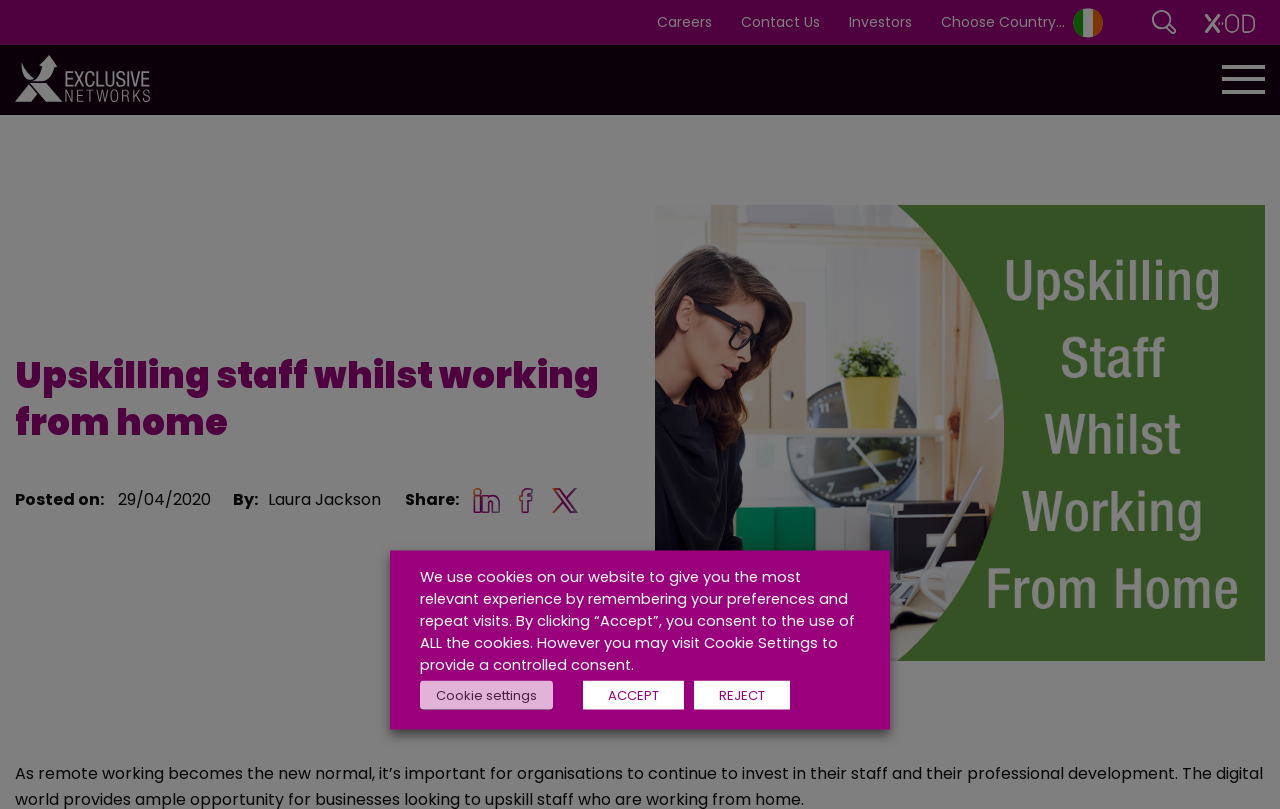Identify the main heading from the webpage and provide its text content.

Upskilling staff whilst working from home